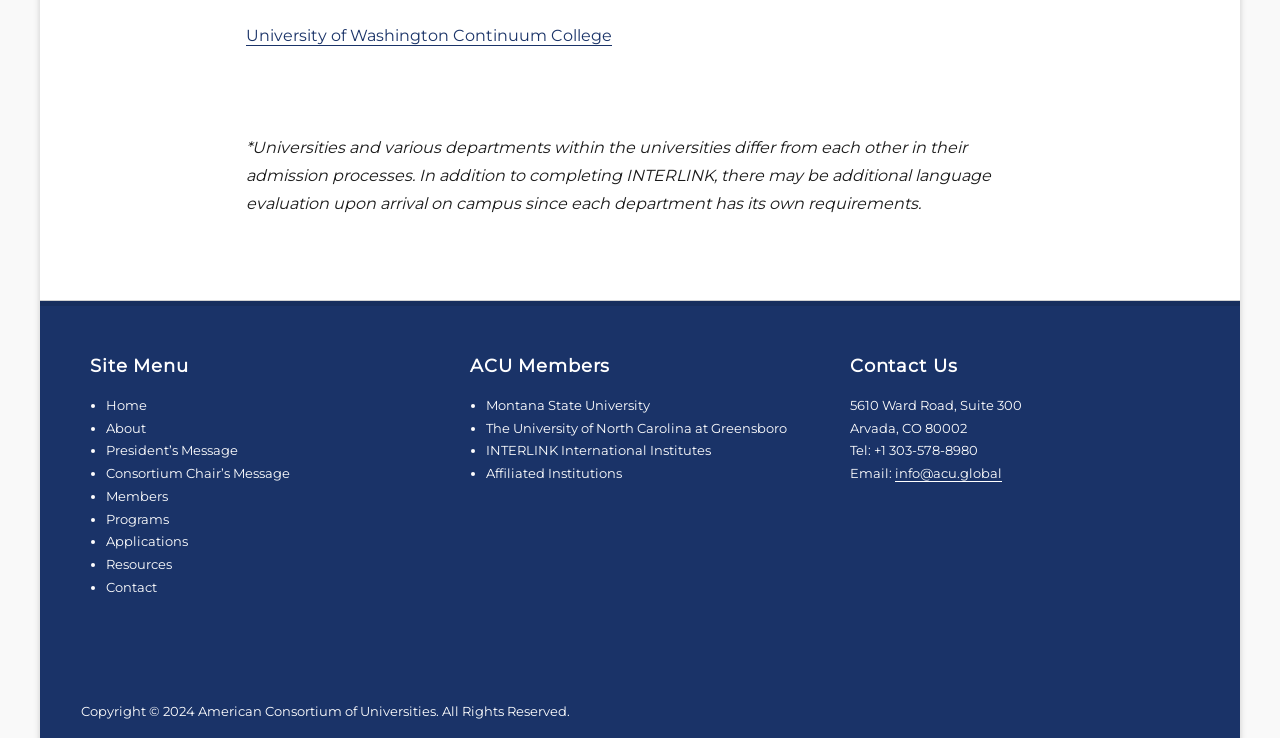Please indicate the bounding box coordinates of the element's region to be clicked to achieve the instruction: "Click University of Washington Continuum College". Provide the coordinates as four float numbers between 0 and 1, i.e., [left, top, right, bottom].

[0.192, 0.035, 0.478, 0.061]